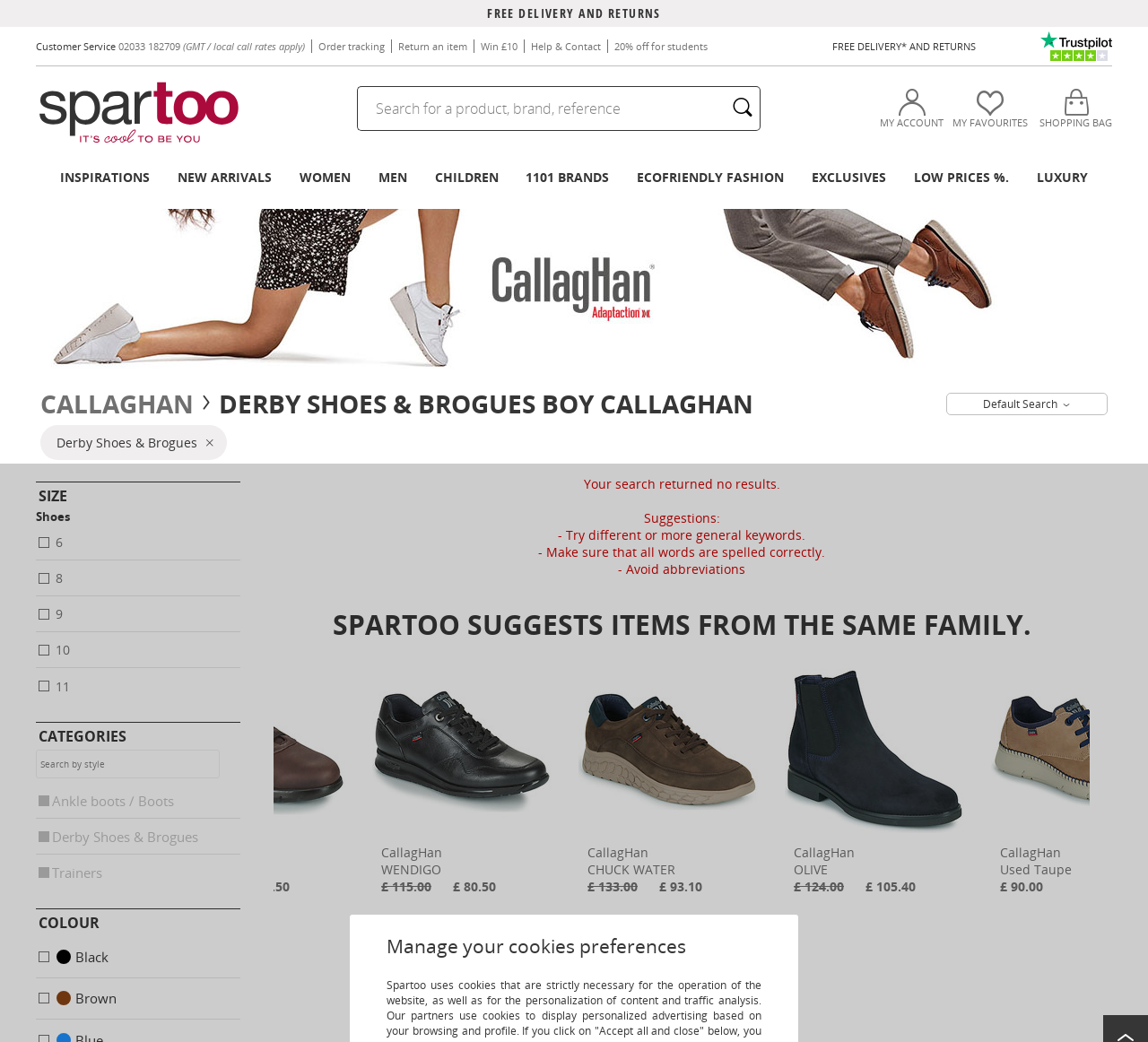Locate the bounding box coordinates of the element that needs to be clicked to carry out the instruction: "Browse romantic blouses". The coordinates should be given as four float numbers ranging from 0 to 1, i.e., [left, top, right, bottom].

[0.031, 0.0, 0.112, 0.015]